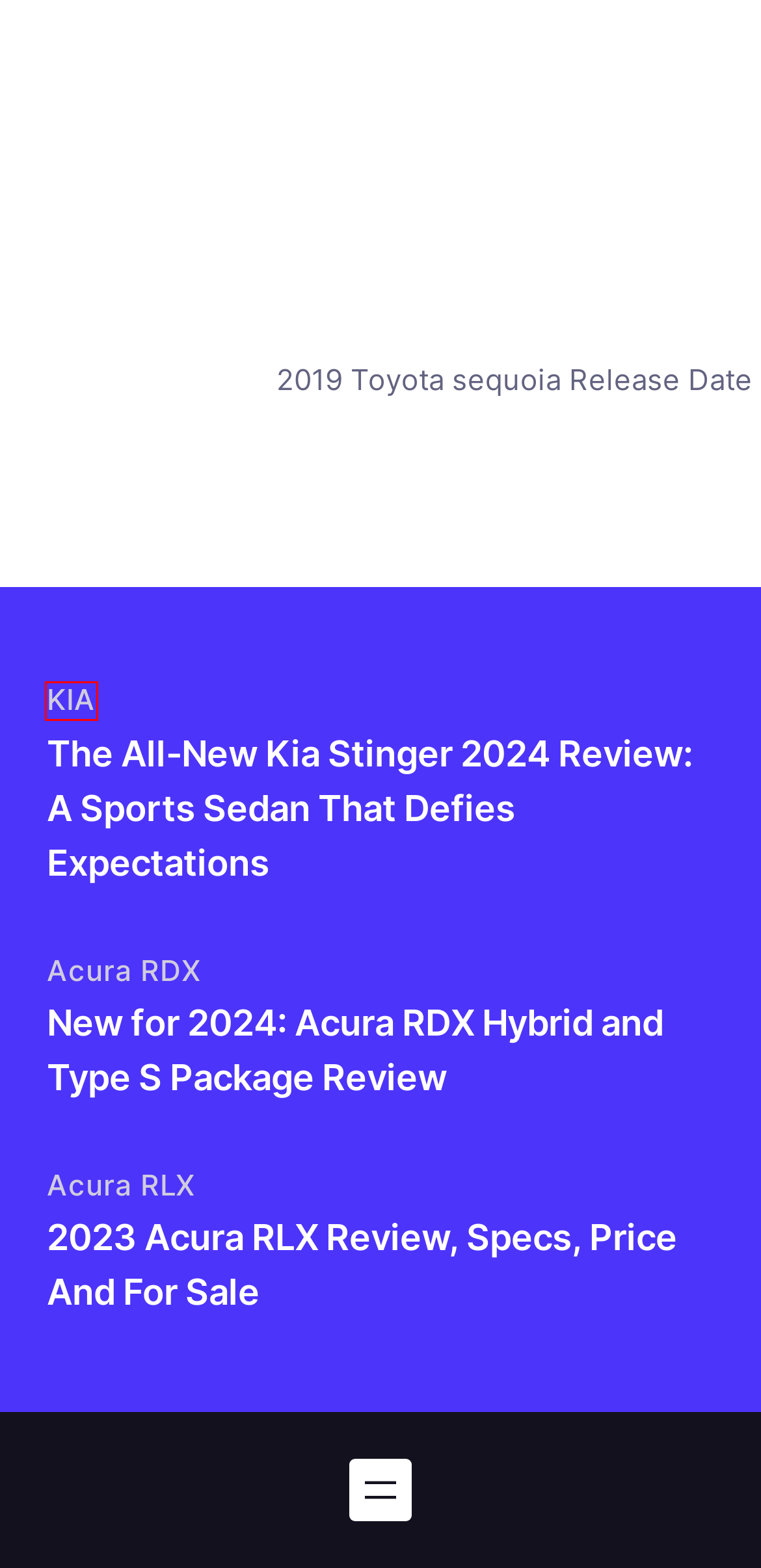You are provided with a screenshot of a webpage that has a red bounding box highlighting a UI element. Choose the most accurate webpage description that matches the new webpage after clicking the highlighted element. Here are your choices:
A. Toyota Suggestions
B. KIA | Toyota Suggestions
C. Acura RDX | Toyota Suggestions
D. Toyota Sequoia | Toyota Suggestions
E. The All-New Kia Stinger 2024 Review: A Sports Sedan That Defies Expectations | Toyota Suggestions
F. Acura RLX | Toyota Suggestions
G. 2023 Acura RLX Review, Specs, Price And For Sale | Toyota Suggestions
H. New for 2024: Acura RDX Hybrid and Type S Package Review | Toyota Suggestions

B